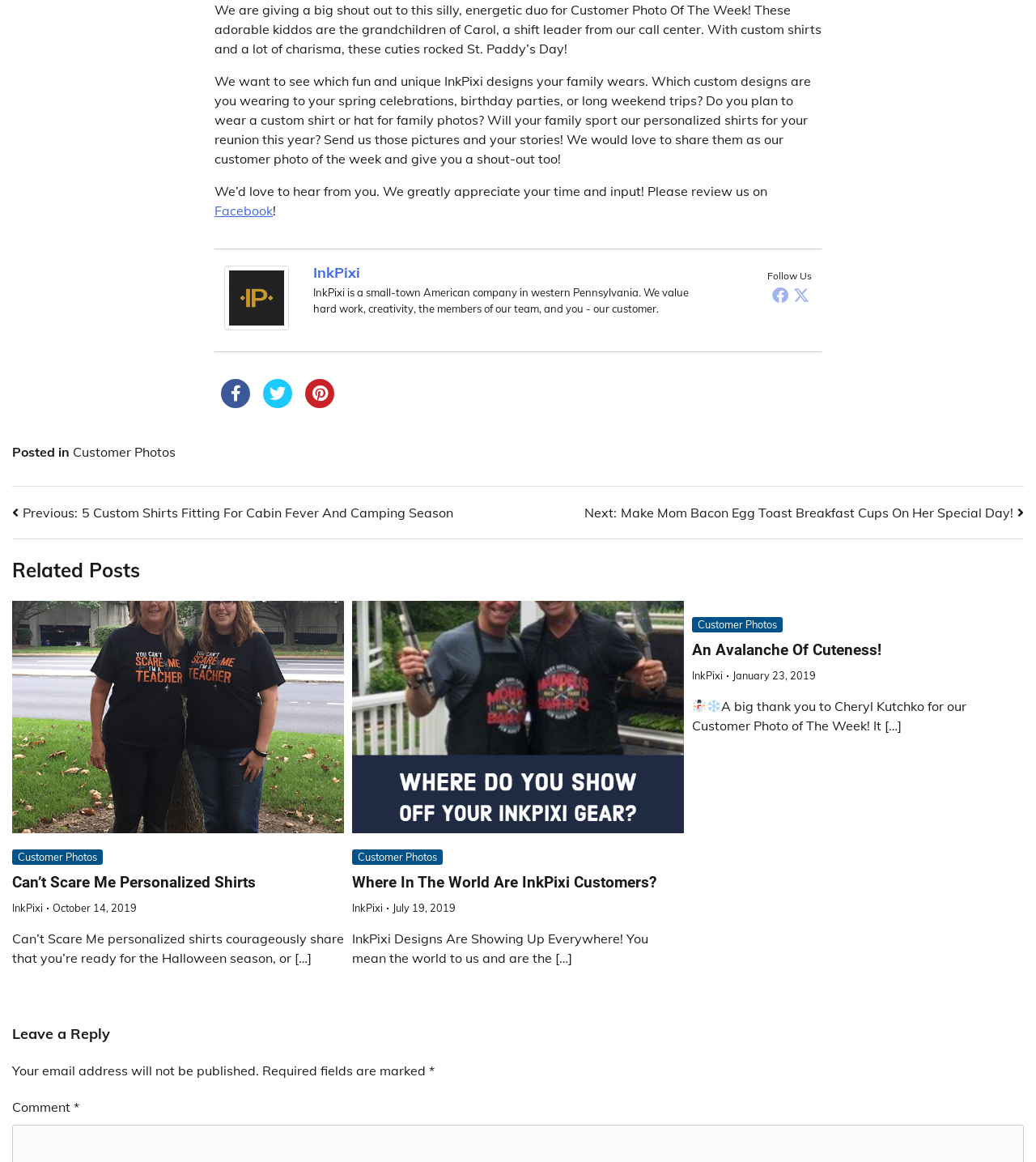Kindly provide the bounding box coordinates of the section you need to click on to fulfill the given instruction: "View previous post".

[0.012, 0.433, 0.438, 0.45]